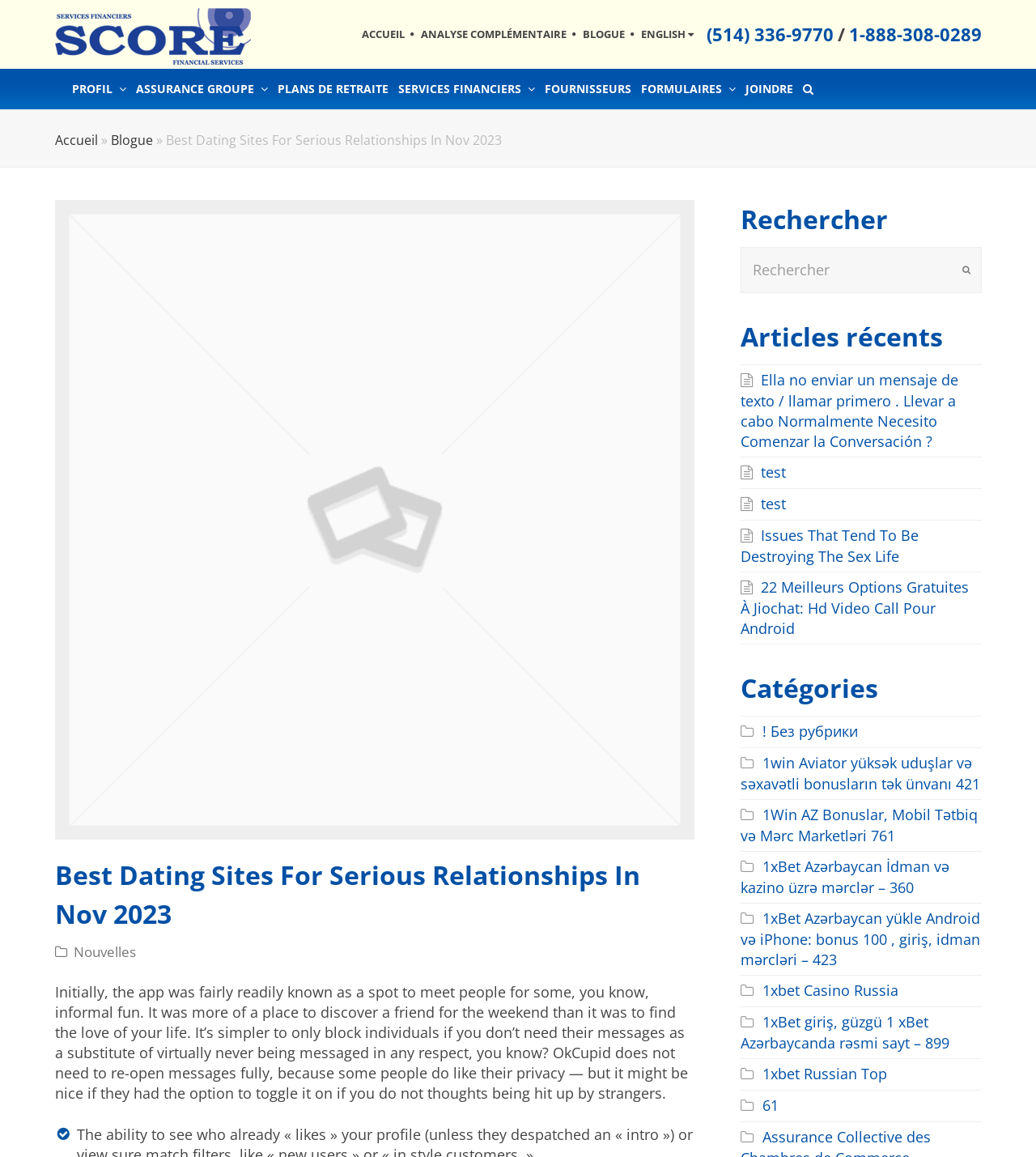Determine the bounding box coordinates of the region that needs to be clicked to achieve the task: "Search for something".

[0.715, 0.213, 0.947, 0.253]